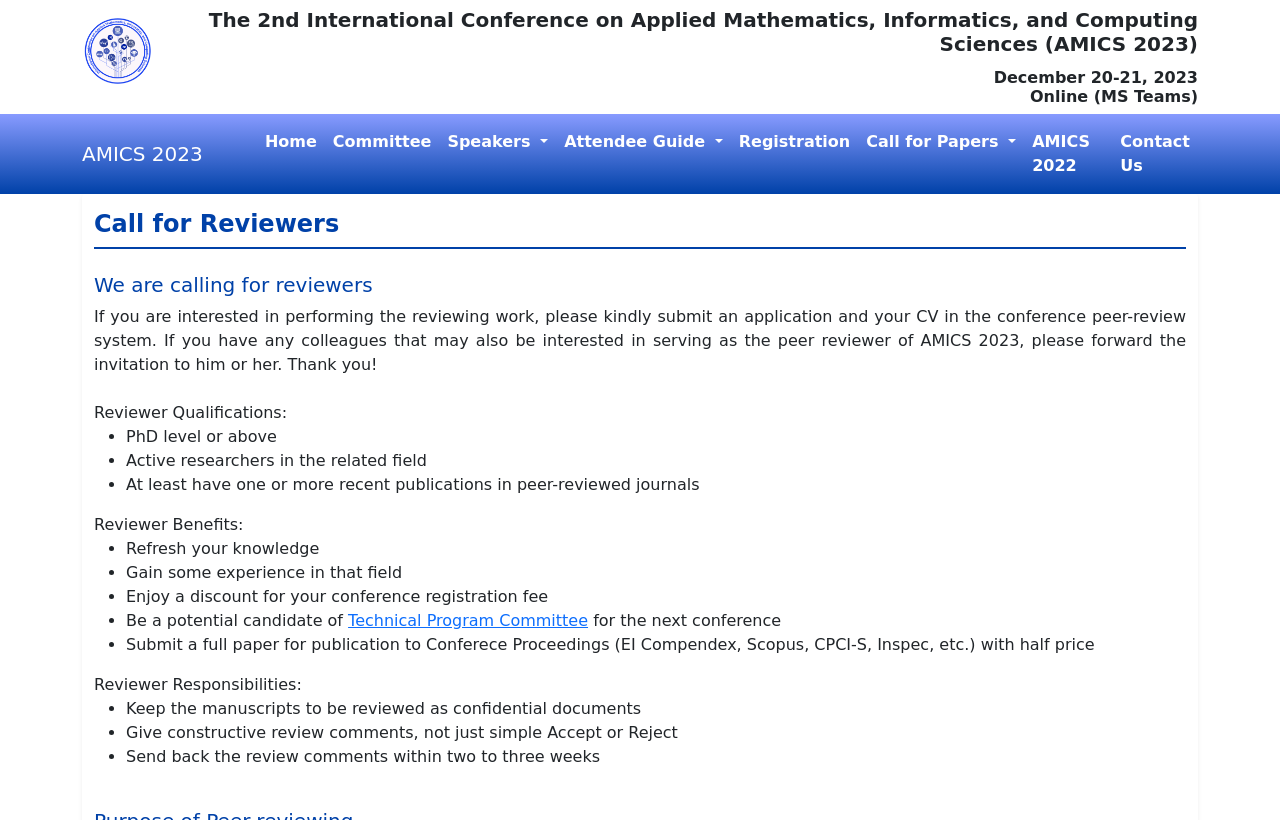Could you specify the bounding box coordinates for the clickable section to complete the following instruction: "Go to the 'Committee' page"?

[0.254, 0.149, 0.343, 0.198]